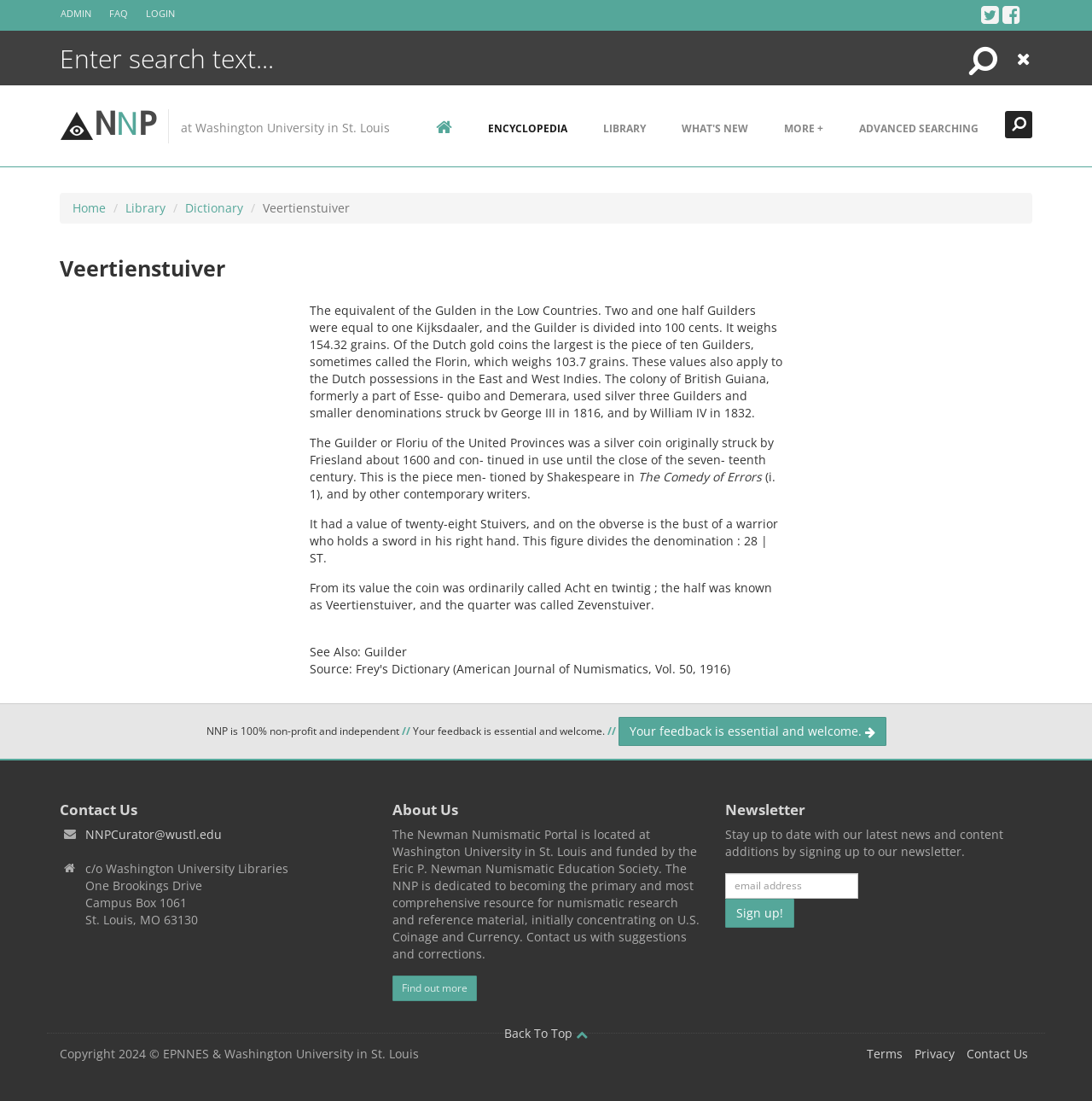Offer an in-depth caption of the entire webpage.

The webpage is dedicated to the Newman Numismatic Portal at Washington University in St. Louis, a comprehensive research and reference platform for U.S. coinage. At the top, there are several links, including "ADMIN", "FAQ", and "LOGIN", positioned on the left side, followed by a search bar with a "Search" button and a "Close" button on the right side. 

Below the search bar, there is a heading "NNP" with an image, accompanied by the text "at Washington University in St. Louis". A series of links, including "ENCYCLOPEDIA", "LIBRARY", "WHAT'S NEW", "MORE +", and "ADVANCED SEARCHING", are positioned horizontally across the page.

The main content of the page is focused on the topic of "Veertienstuiver", a type of coin. There is a heading "Veertienstuiver" followed by several paragraphs of text that provide information about the coin, including its history, value, and usage. 

On the left side of the page, there are links to "Home", "Library", and "Dictionary". On the right side, there is a section titled "See Also:" with a link to "Guilder". 

At the bottom of the page, there are three columns of information. The left column contains contact information, including an email address and a physical address. The middle column provides information about the Newman Numismatic Portal, its mission, and its funding. The right column has a section for subscribing to a newsletter and a link to "Find out more". 

Finally, at the very bottom of the page, there are links to "Back To Top", "Copyright", "Terms", "Privacy", and "Contact Us".